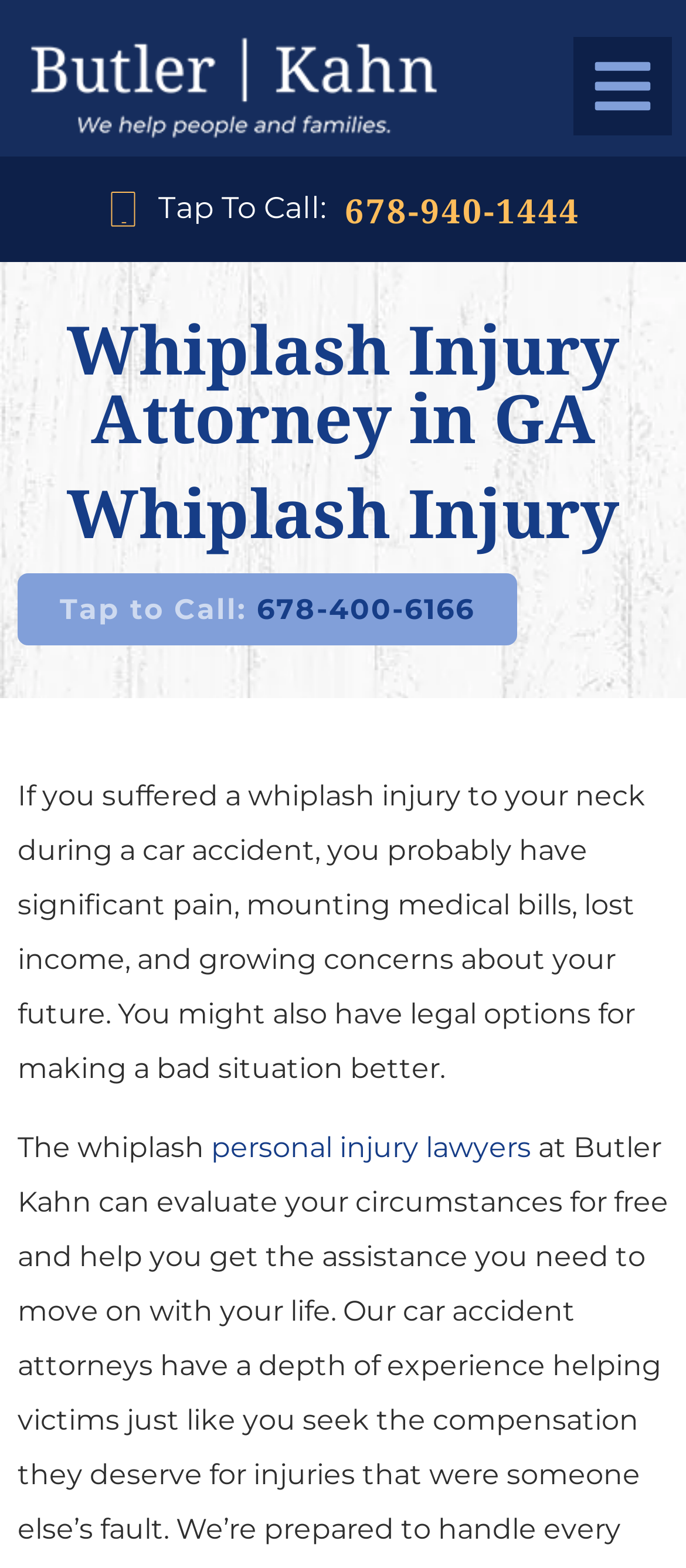Given the description of the UI element: "Tap to Call: 678-400-6166", predict the bounding box coordinates in the form of [left, top, right, bottom], with each value being a float between 0 and 1.

[0.026, 0.365, 0.754, 0.411]